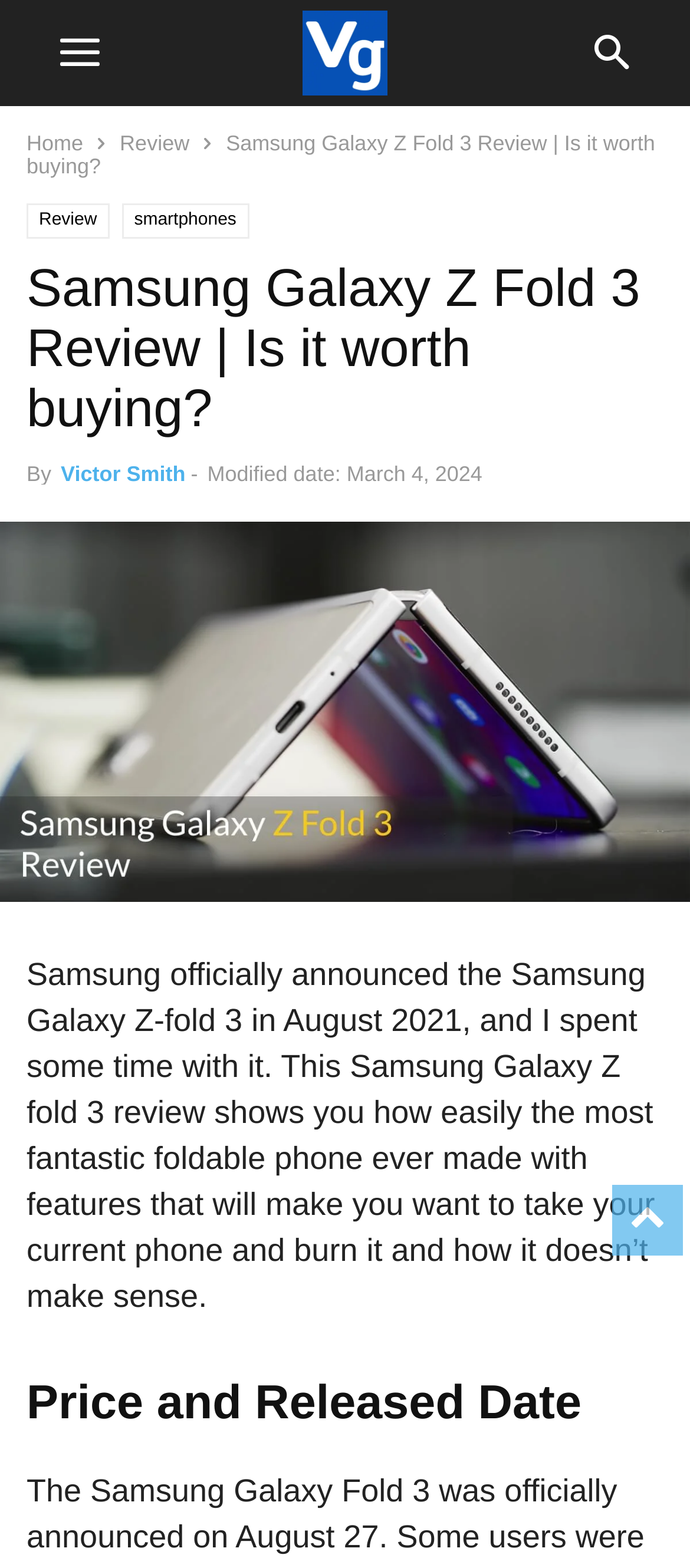What is the topic of the next section after the introduction?
Please respond to the question with a detailed and well-explained answer.

I found the topic of the next section by looking at the heading that comes after the introduction, which says 'Price and Released Date'.